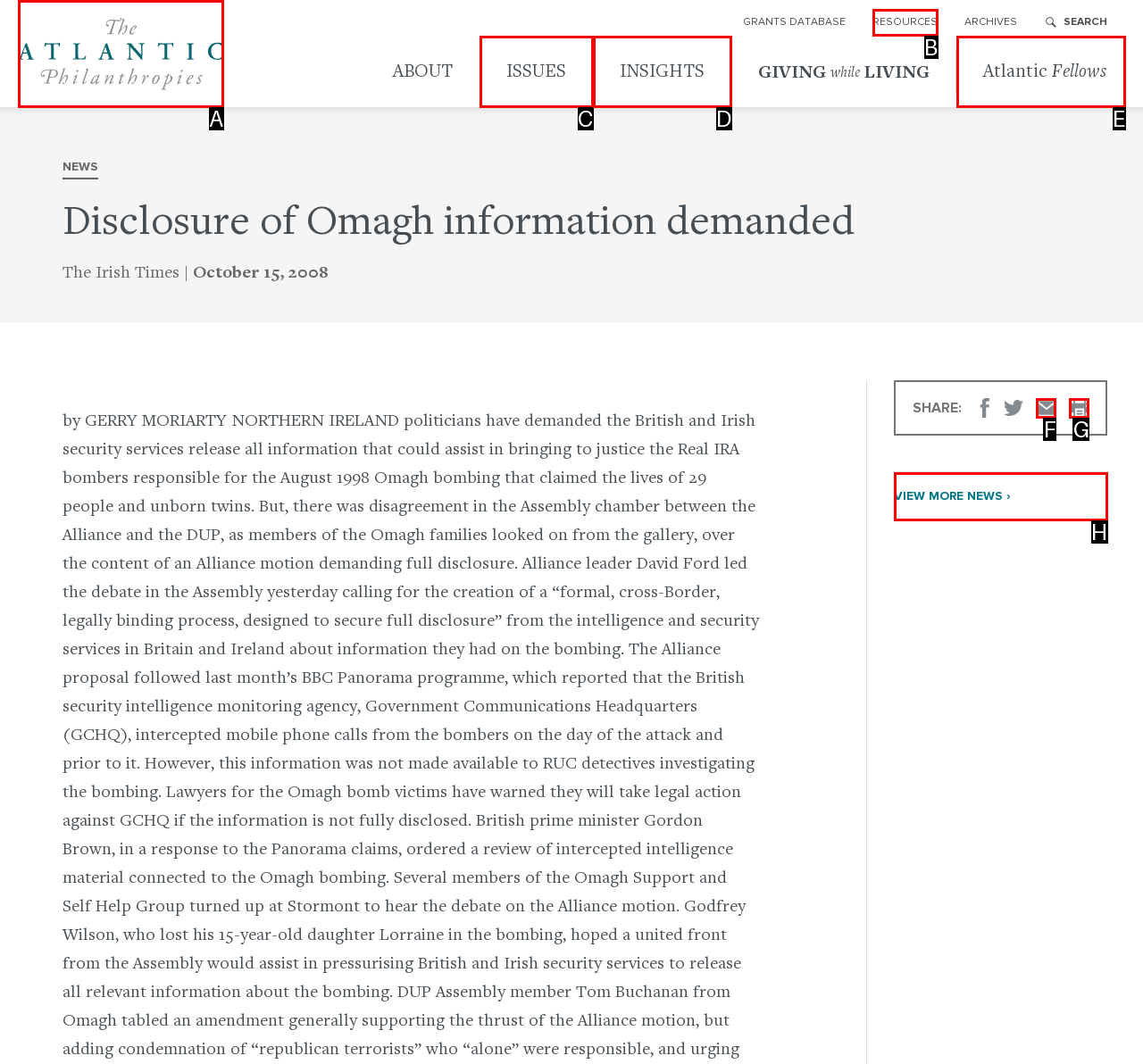Using the provided description: Atlantic Fellows, select the most fitting option and return its letter directly from the choices.

E